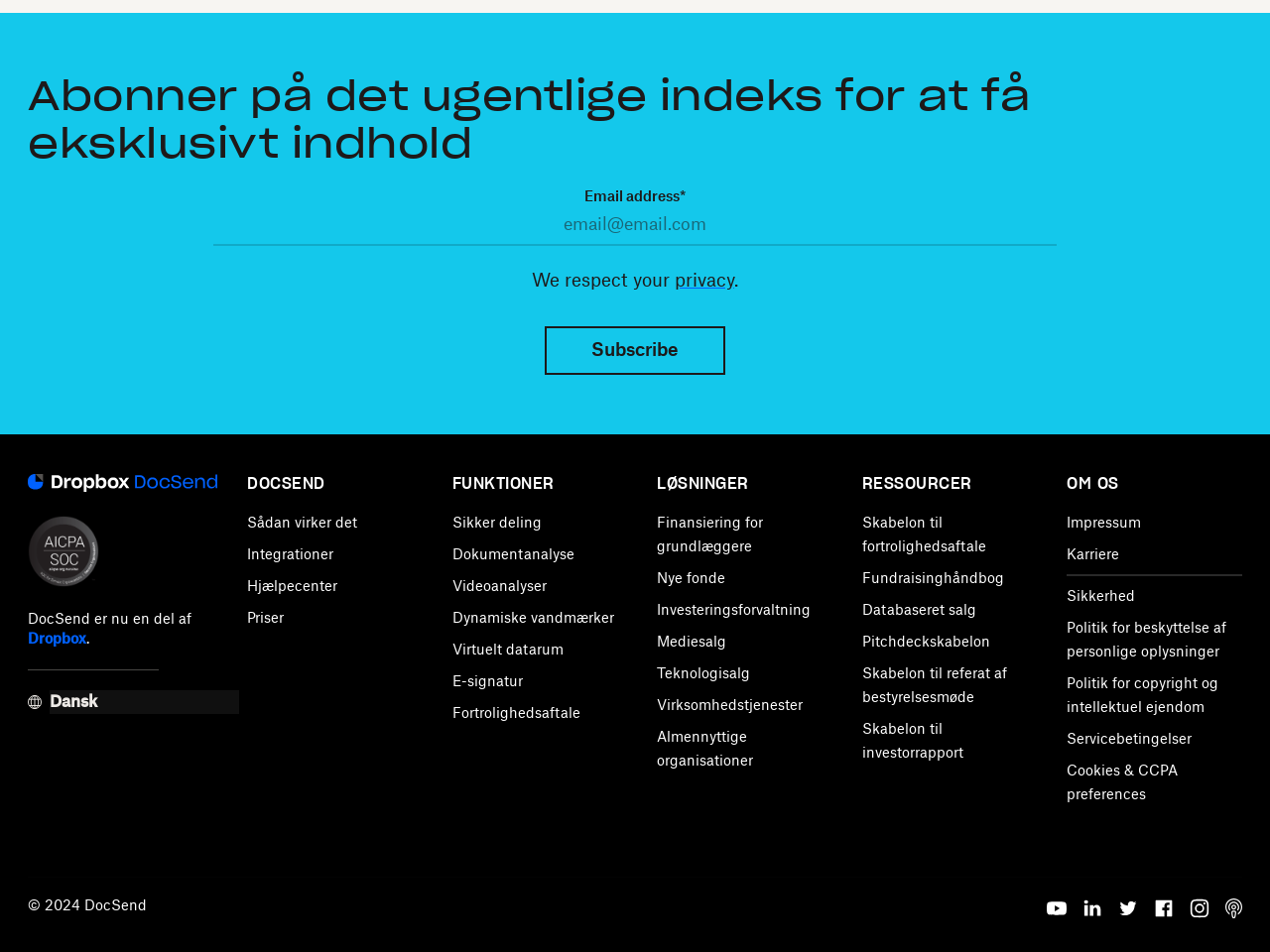Find the bounding box coordinates for the HTML element described in this sentence: "Databaseret salg". Provide the coordinates as four float numbers between 0 and 1, in the format [left, top, right, bottom].

[0.679, 0.634, 0.769, 0.649]